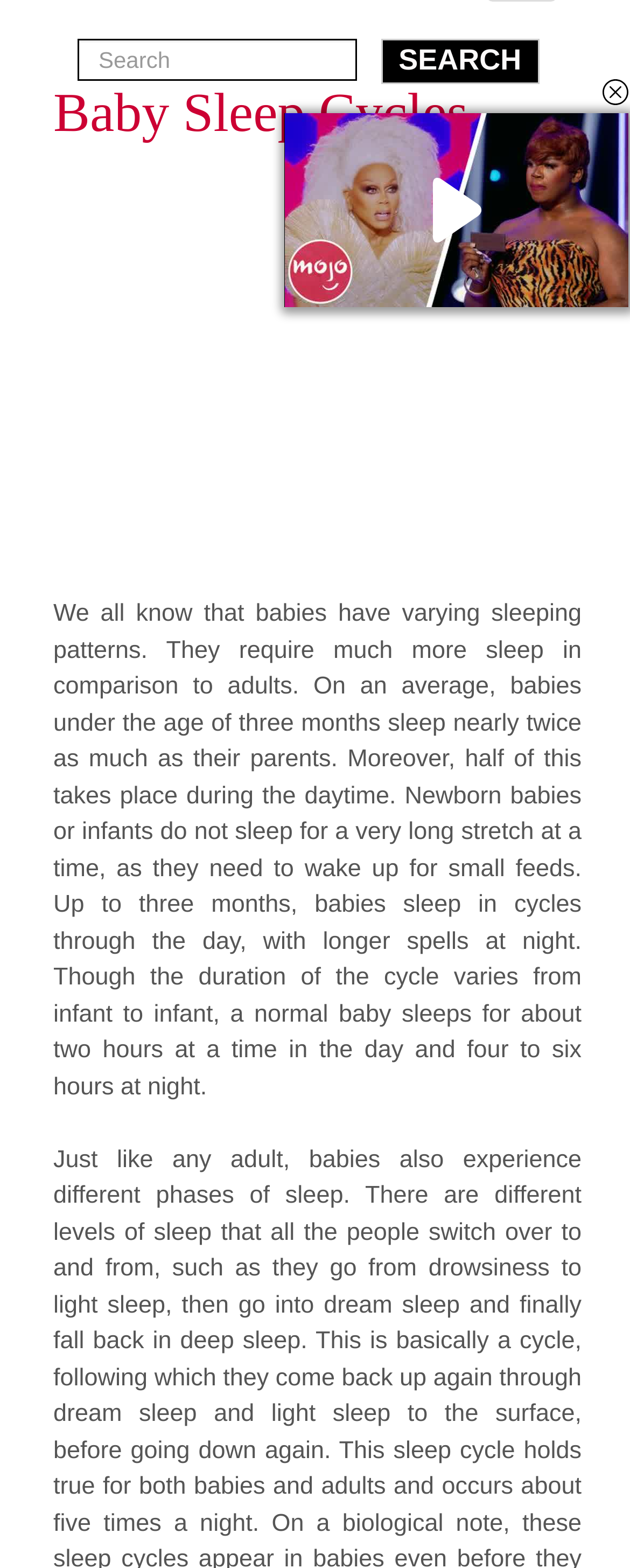How many hours do babies sleep at night?
Kindly answer the question with as much detail as you can.

The webpage states that up to three months, babies sleep in cycles through the day, with longer spells at night, and a normal baby sleeps for about four to six hours at night.